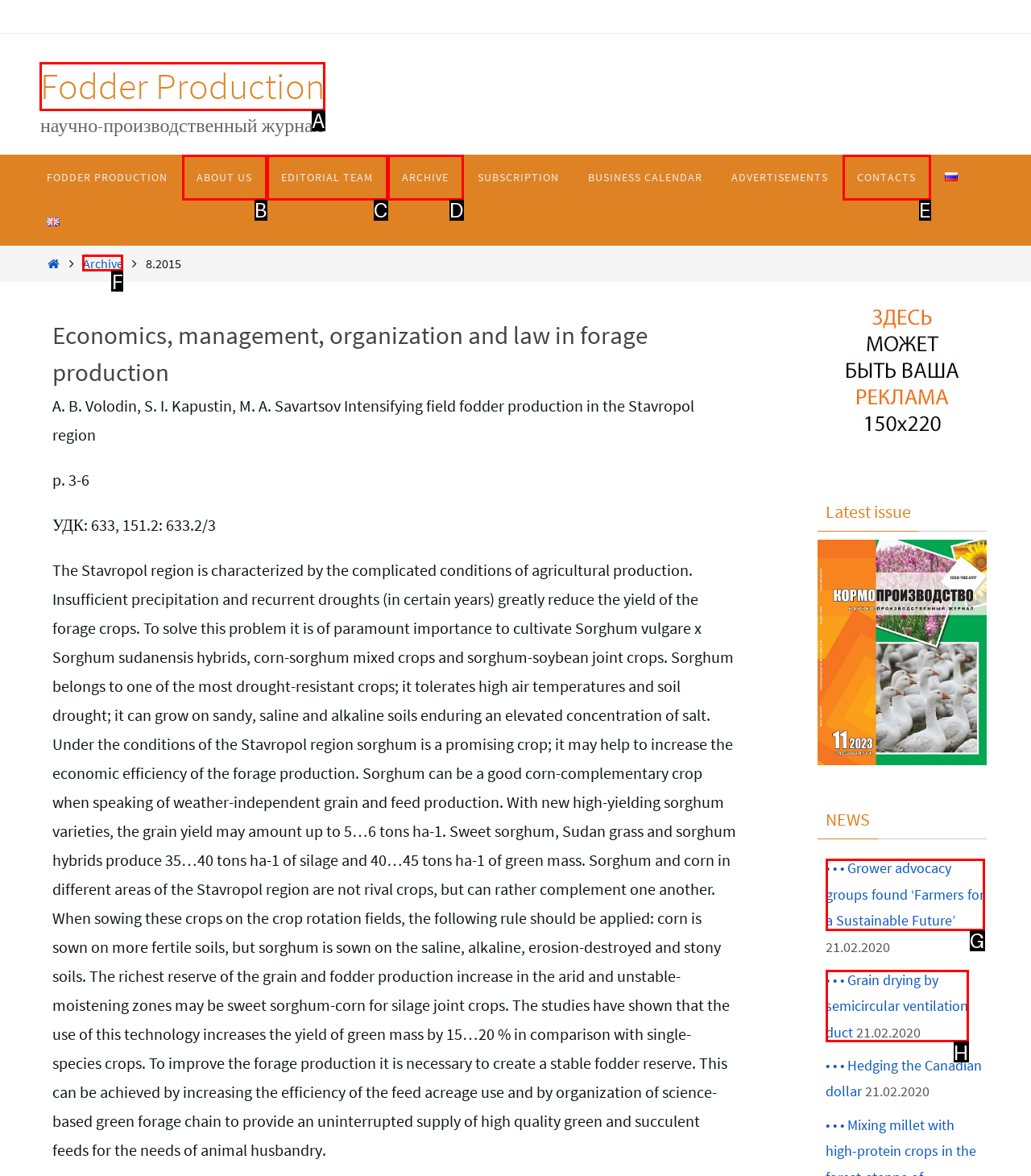Please indicate which HTML element to click in order to fulfill the following task: Subscribe to the newsletter Respond with the letter of the chosen option.

None